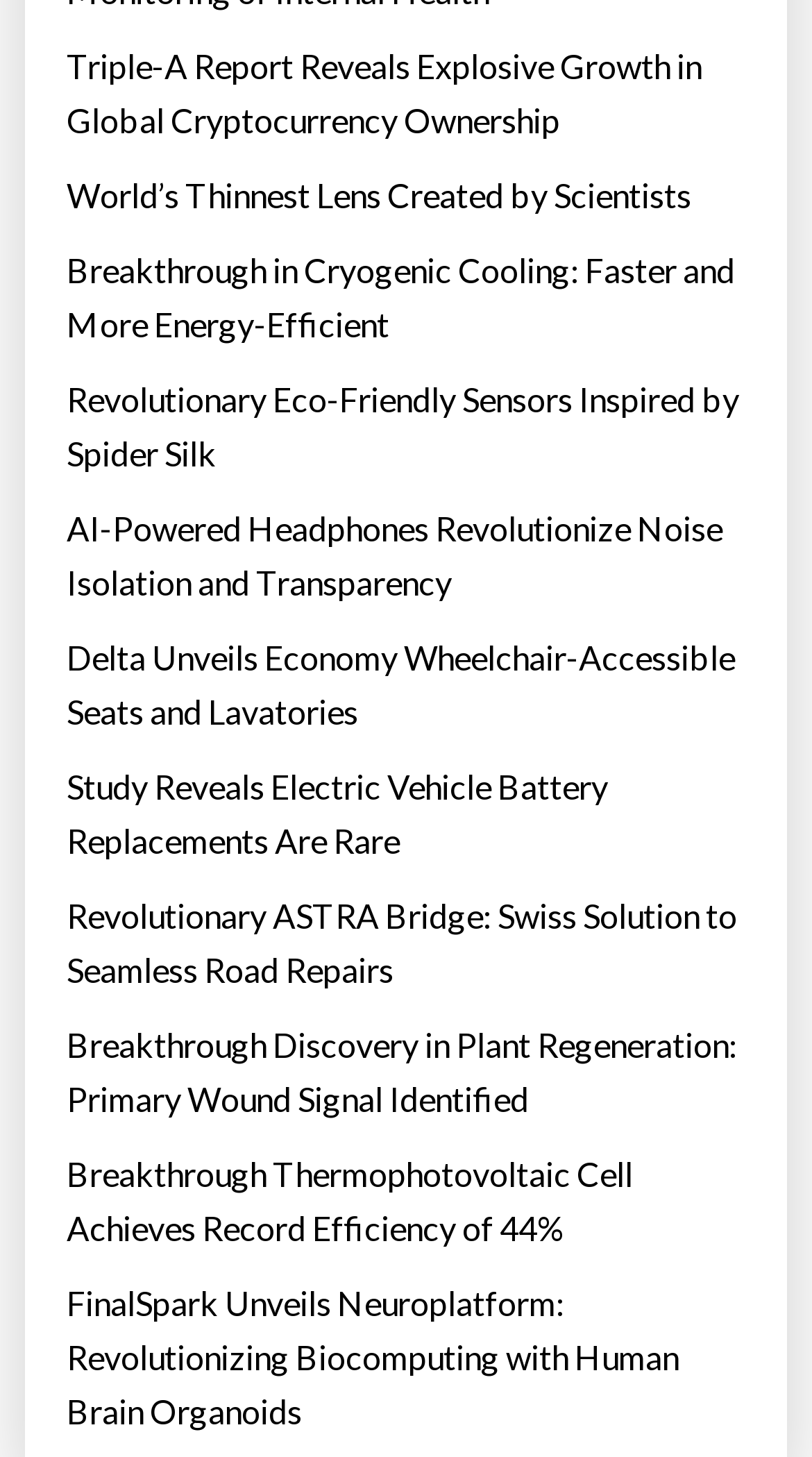Answer the question with a single word or phrase: 
How many links are on the webpage?

9